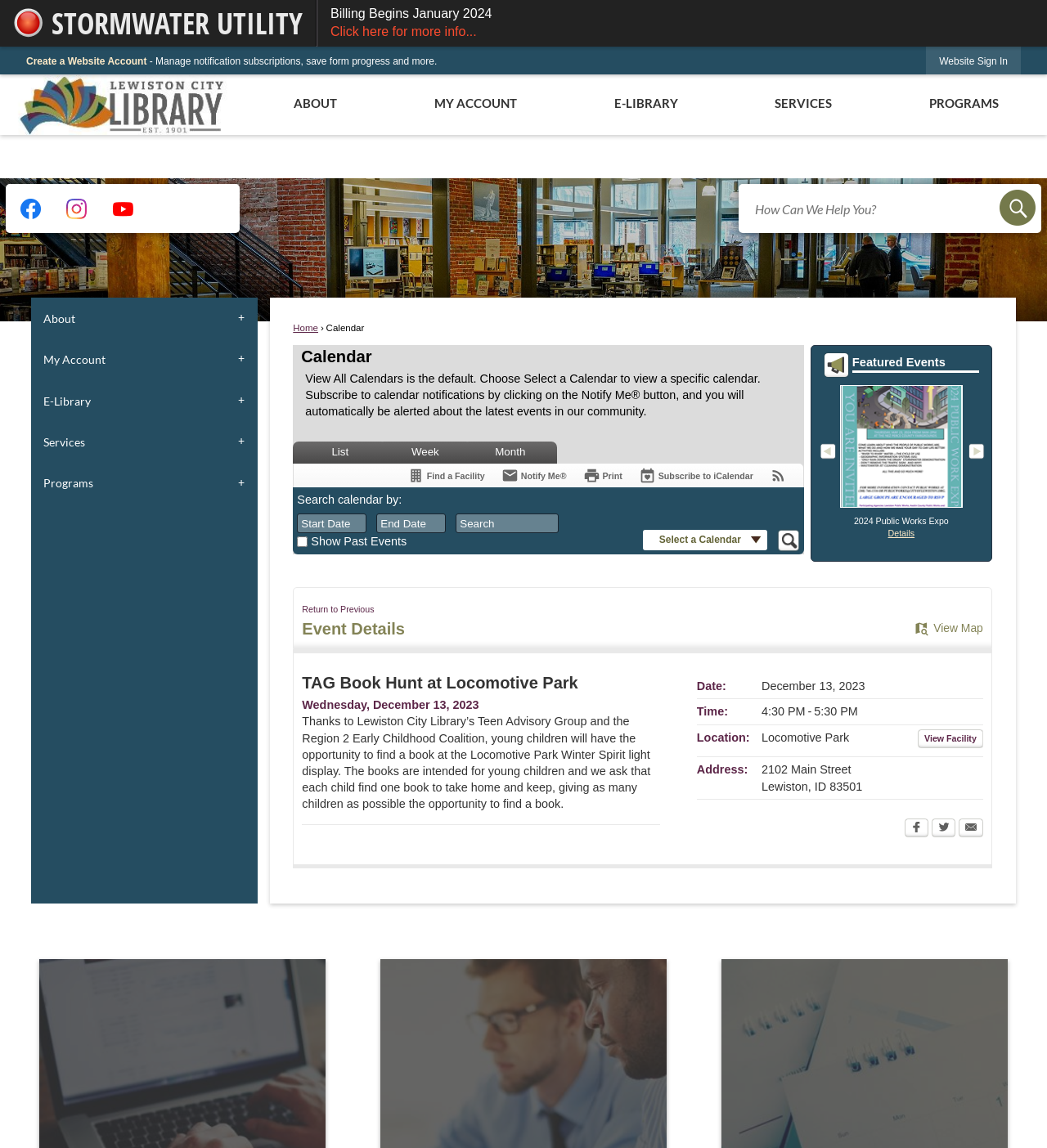Provide your answer in one word or a succinct phrase for the question: 
What is the default calendar view?

View All Calendars